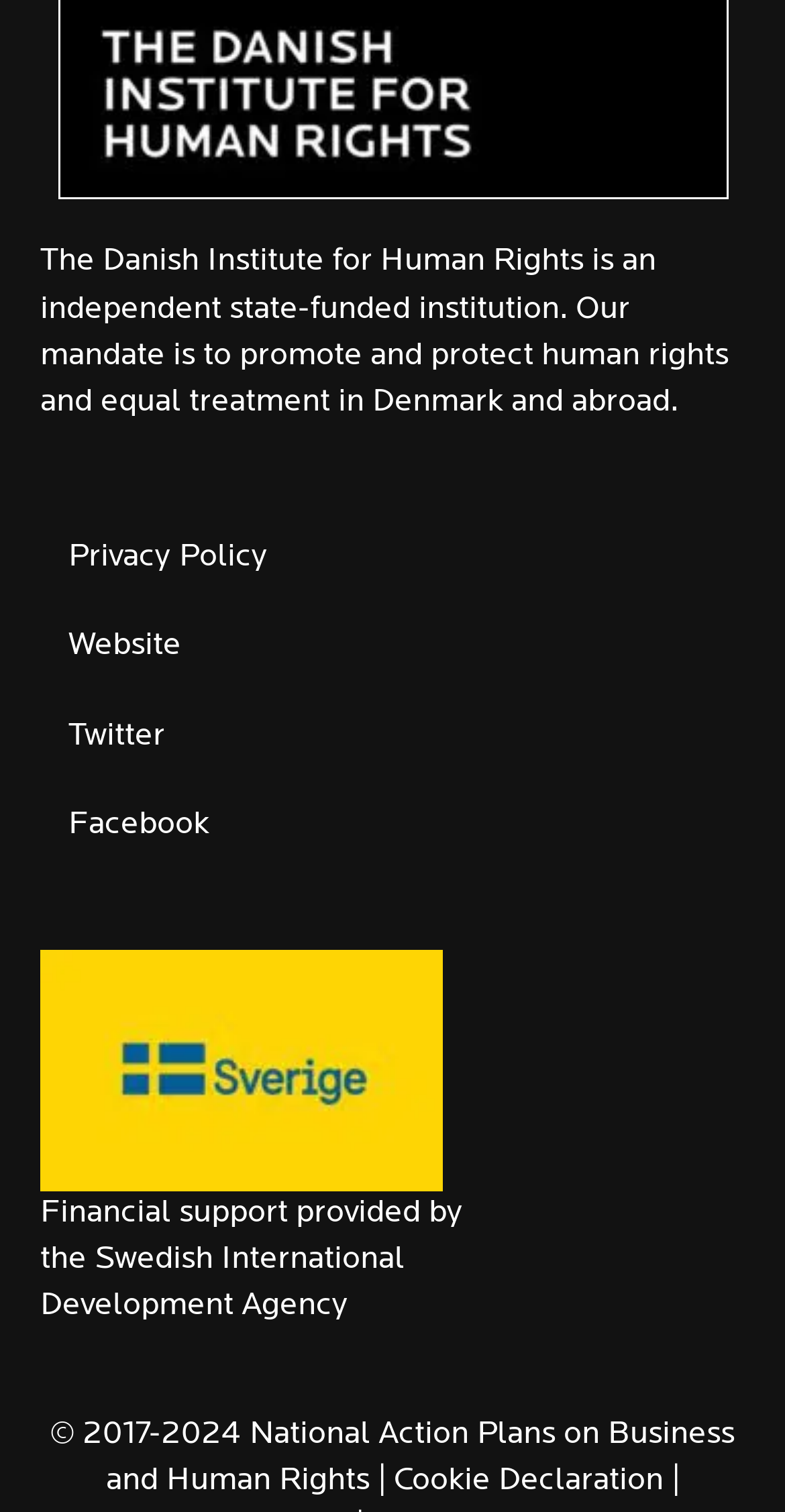Using the format (top-left x, top-left y, bottom-right x, bottom-right y), and given the element description, identify the bounding box coordinates within the screenshot: Map & Directions

None